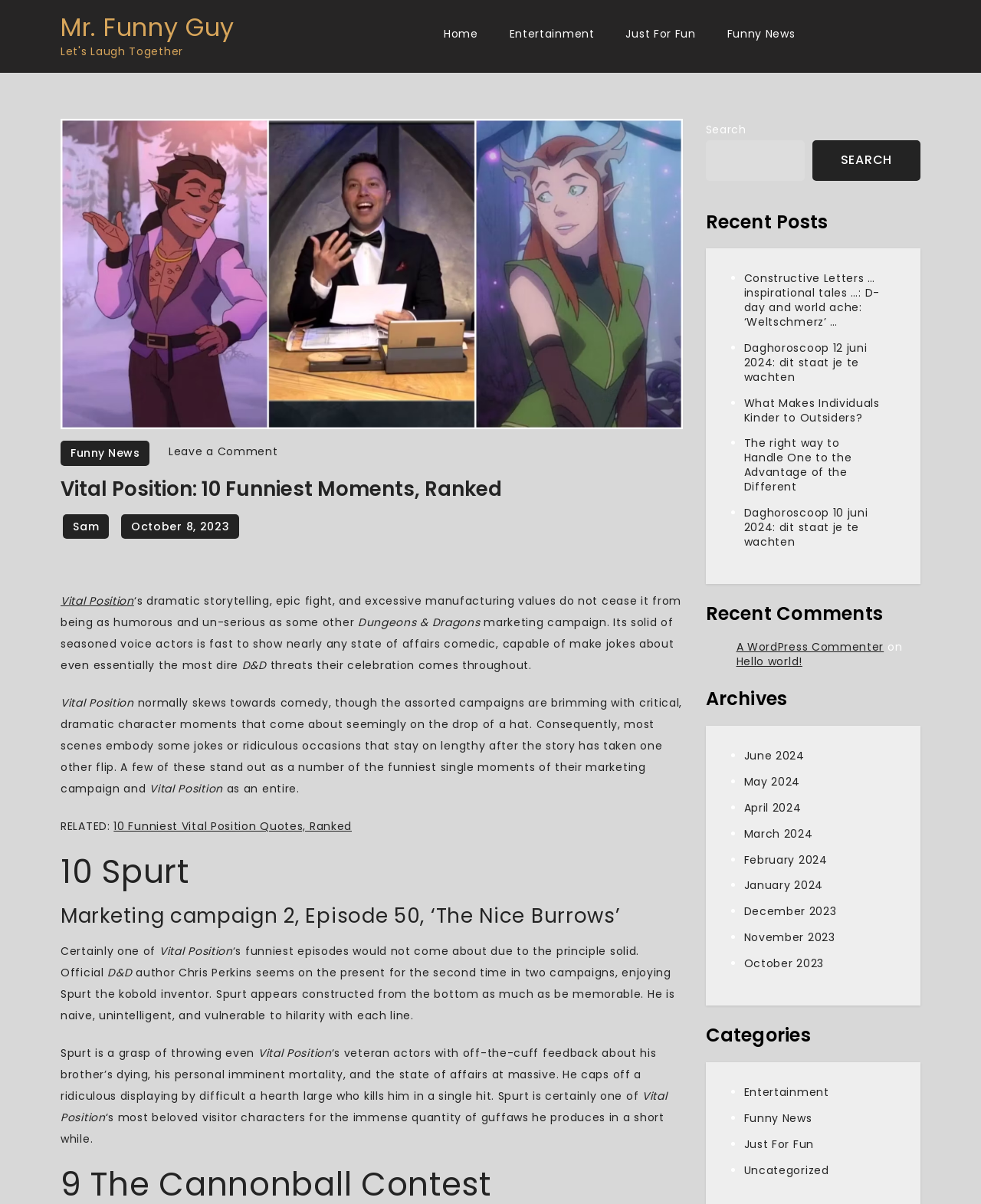Using the format (top-left x, top-left y, bottom-right x, bottom-right y), and given the element description, identify the bounding box coordinates within the screenshot: Sam

[0.064, 0.427, 0.111, 0.448]